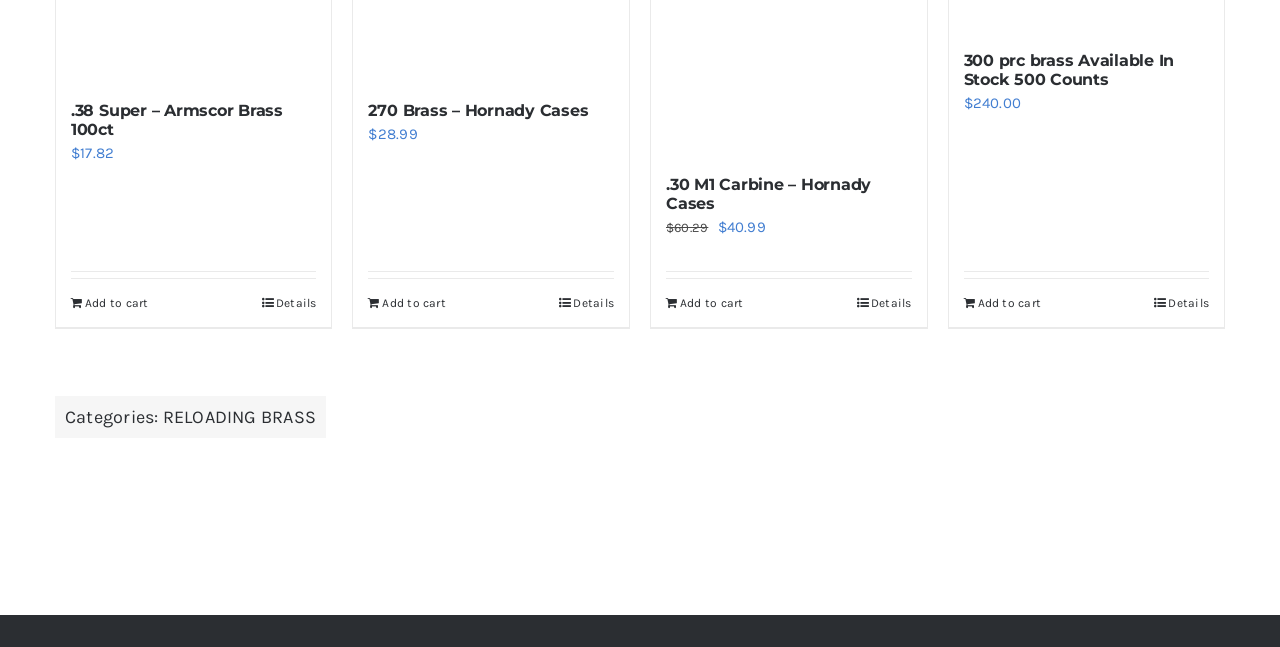How many counts are available for 300 prc brass?
Look at the image and provide a short answer using one word or a phrase.

500 Counts